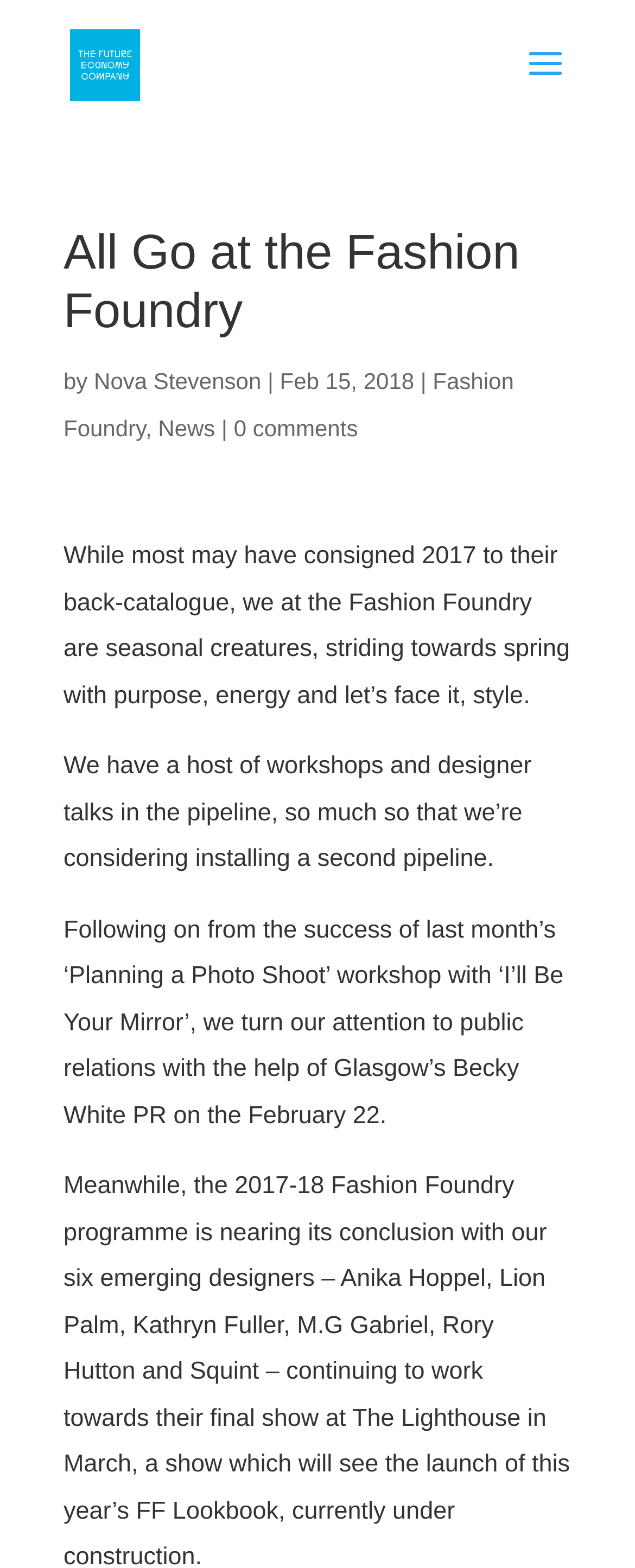Ascertain the bounding box coordinates for the UI element detailed here: "News". The coordinates should be provided as [left, top, right, bottom] with each value being a float between 0 and 1.

[0.249, 0.264, 0.339, 0.281]